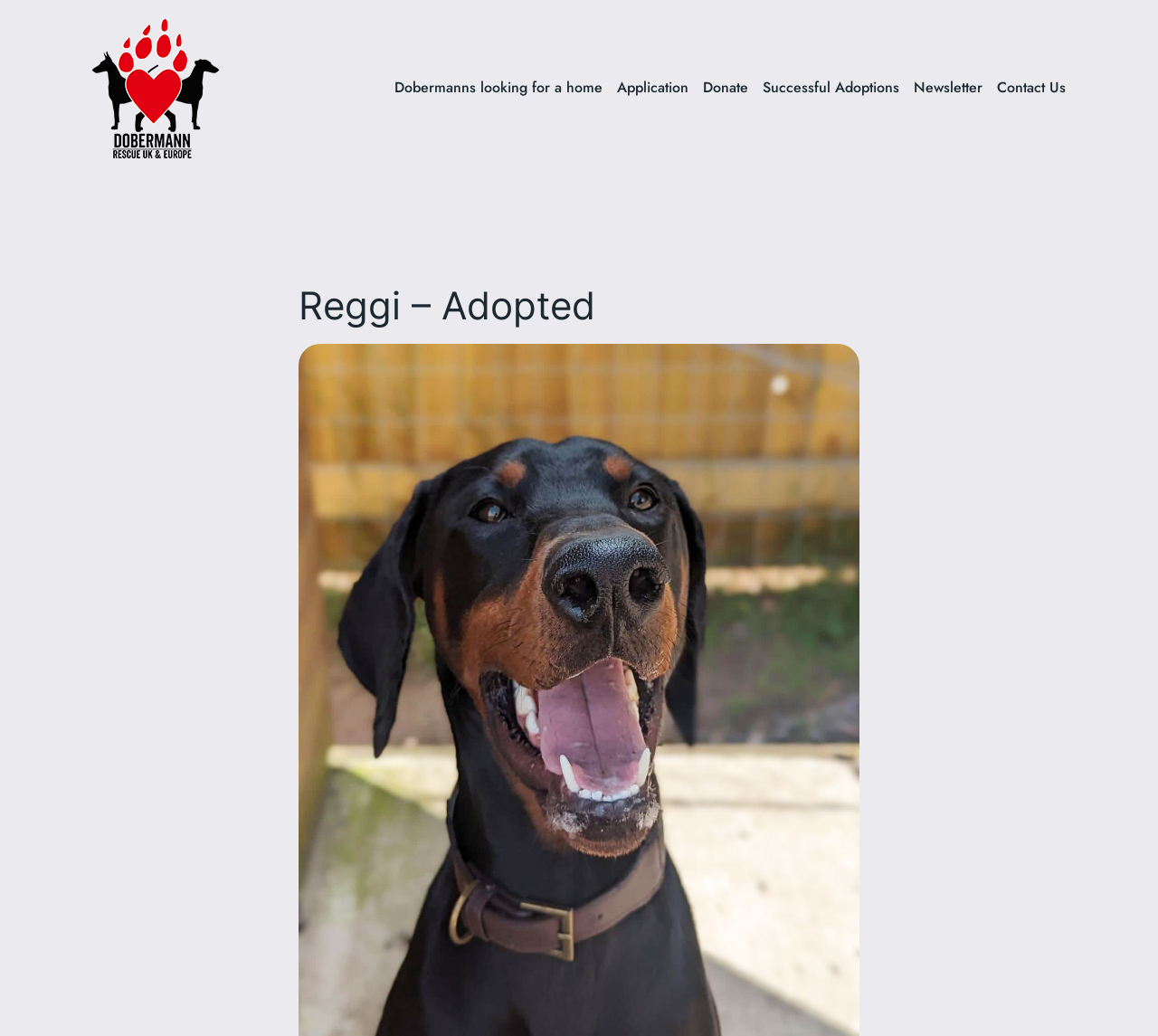By analyzing the image, answer the following question with a detailed response: Is there an image on the webpage?

There is an image with the description 'Dobermann Rescue UK and Europe' which suggests that it is a logo or an image related to the organization.